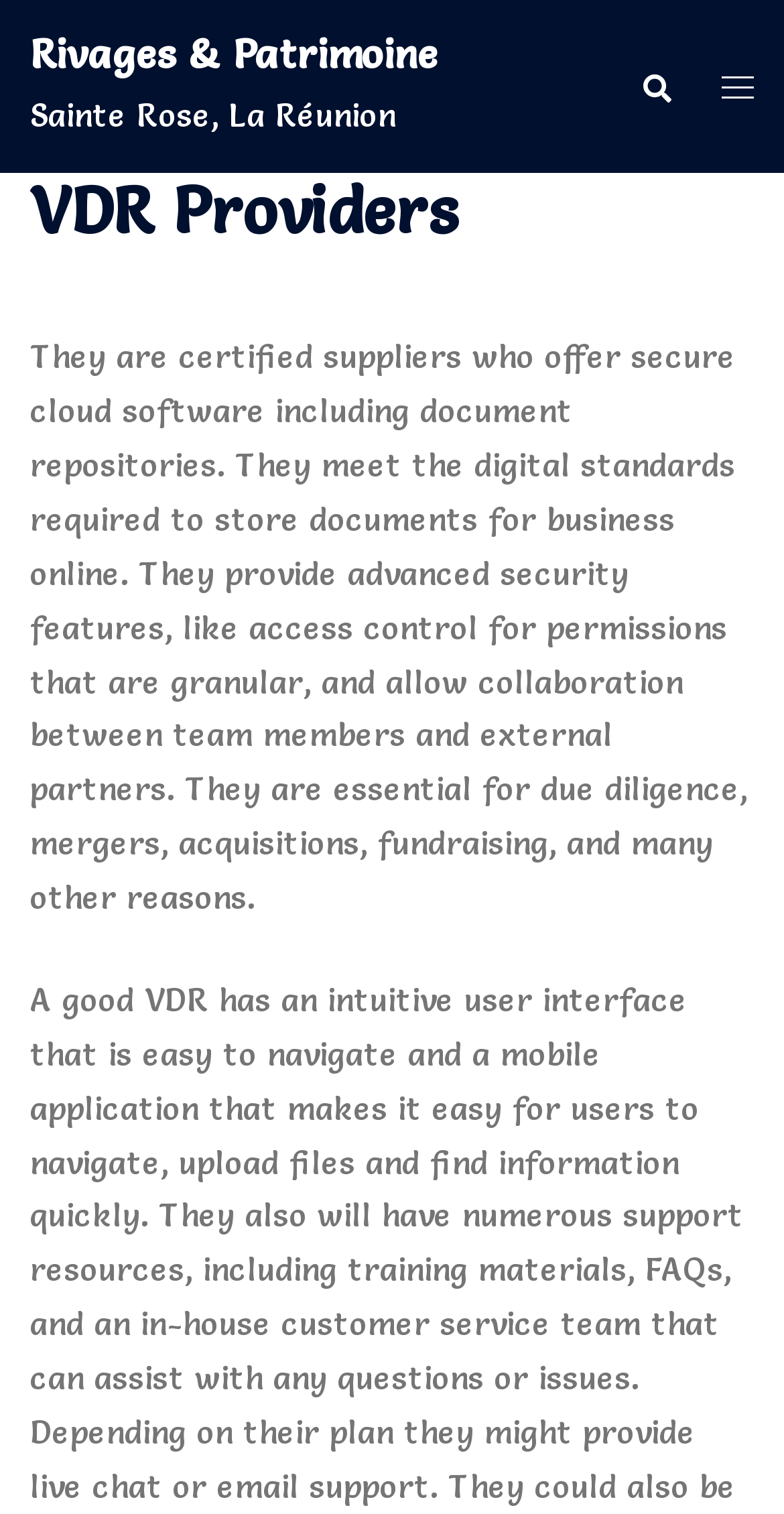What is the purpose of the advanced security features? Look at the image and give a one-word or short phrase answer.

Access control and collaboration